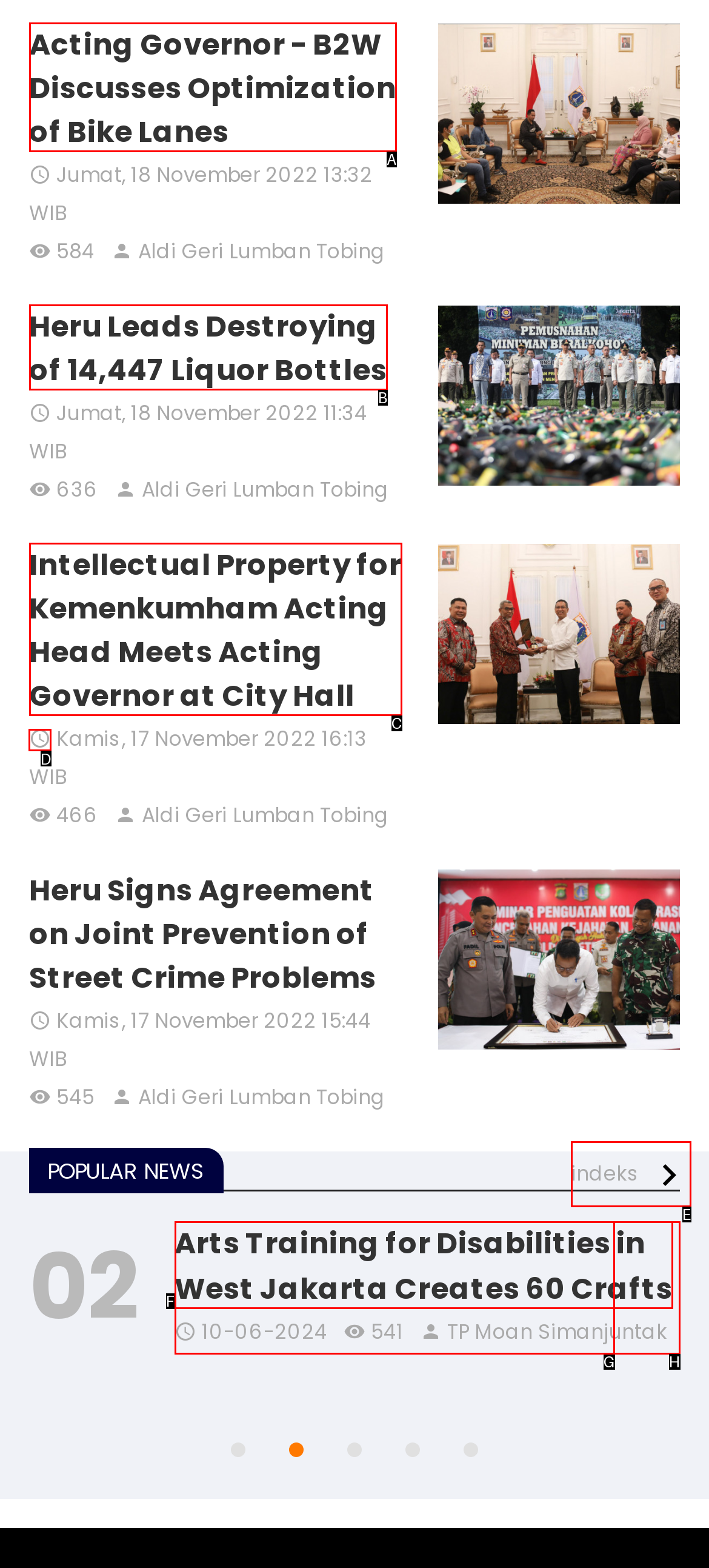Identify the HTML element you need to click to achieve the task: Check the access time of the article about Intellectual Property for Kemenkumham Acting Head meeting Acting Governor at City Hall. Respond with the corresponding letter of the option.

D